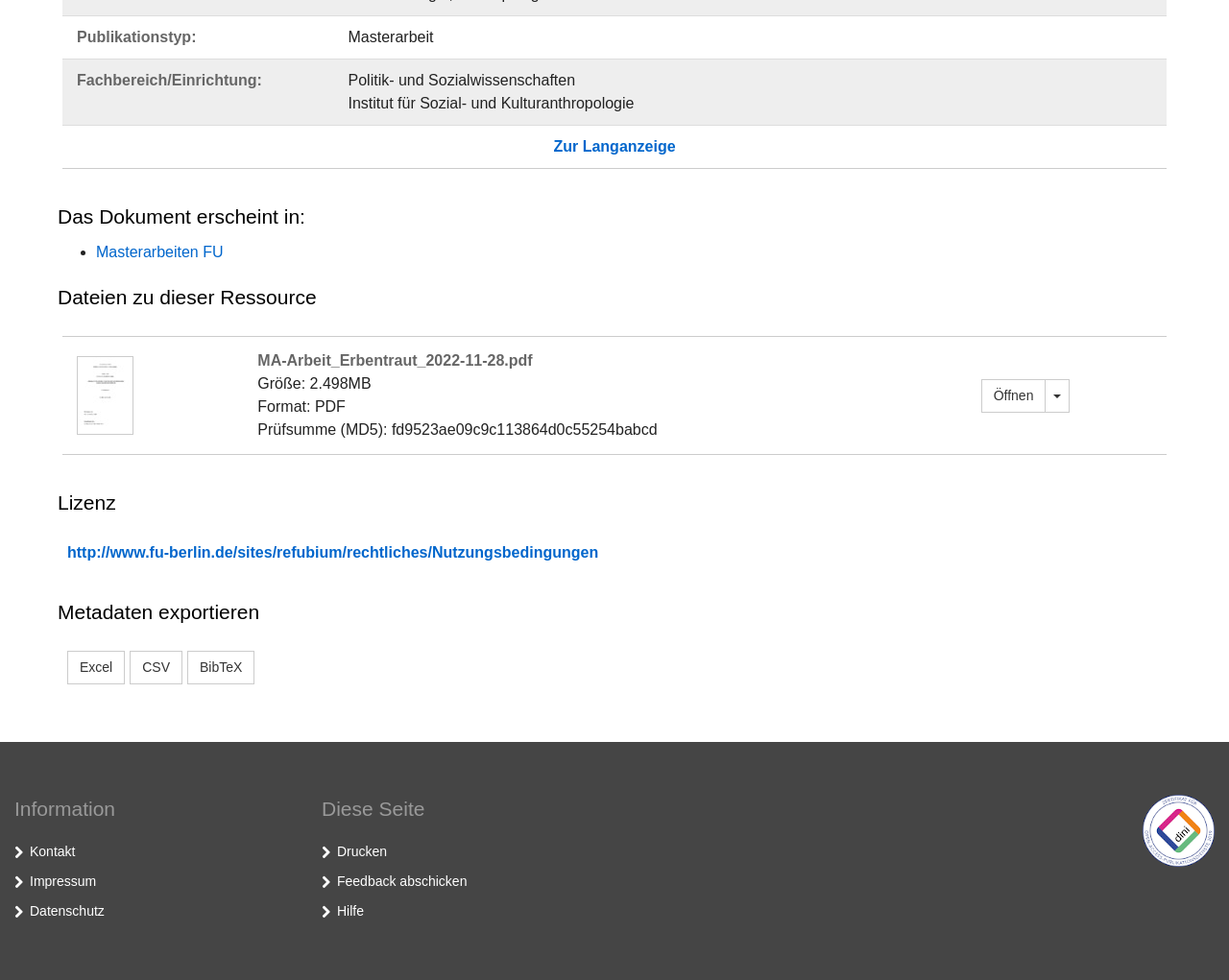Pinpoint the bounding box coordinates of the area that should be clicked to complete the following instruction: "Contact us". The coordinates must be given as four float numbers between 0 and 1, i.e., [left, top, right, bottom].

[0.024, 0.861, 0.061, 0.877]